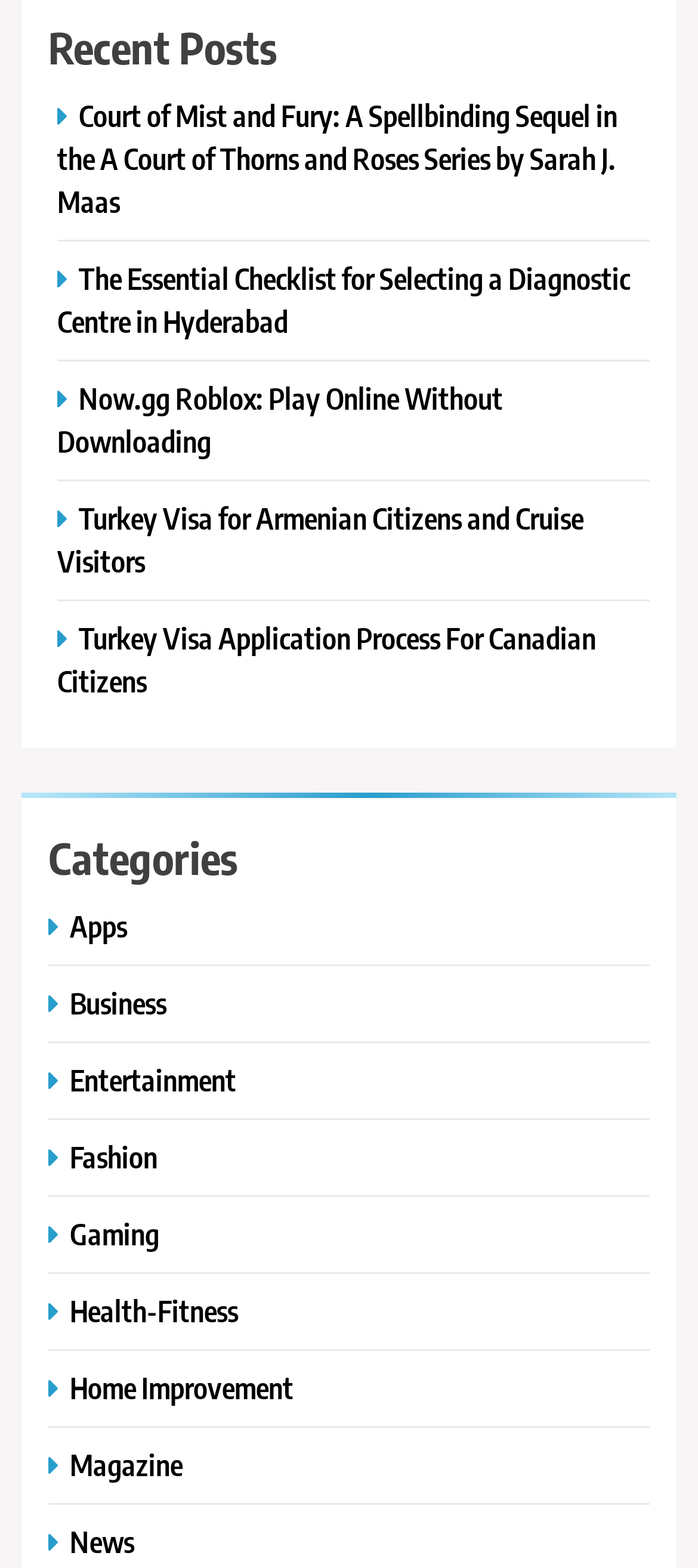How many categories are listed?
Please use the image to provide an in-depth answer to the question.

I counted the number of links under the 'Categories' heading, and there are 9 categories listed, including 'Apps', 'Business', 'Entertainment', 'Fashion', 'Gaming', 'Health-Fitness', 'Home Improvement', 'Magazine', and 'News'.